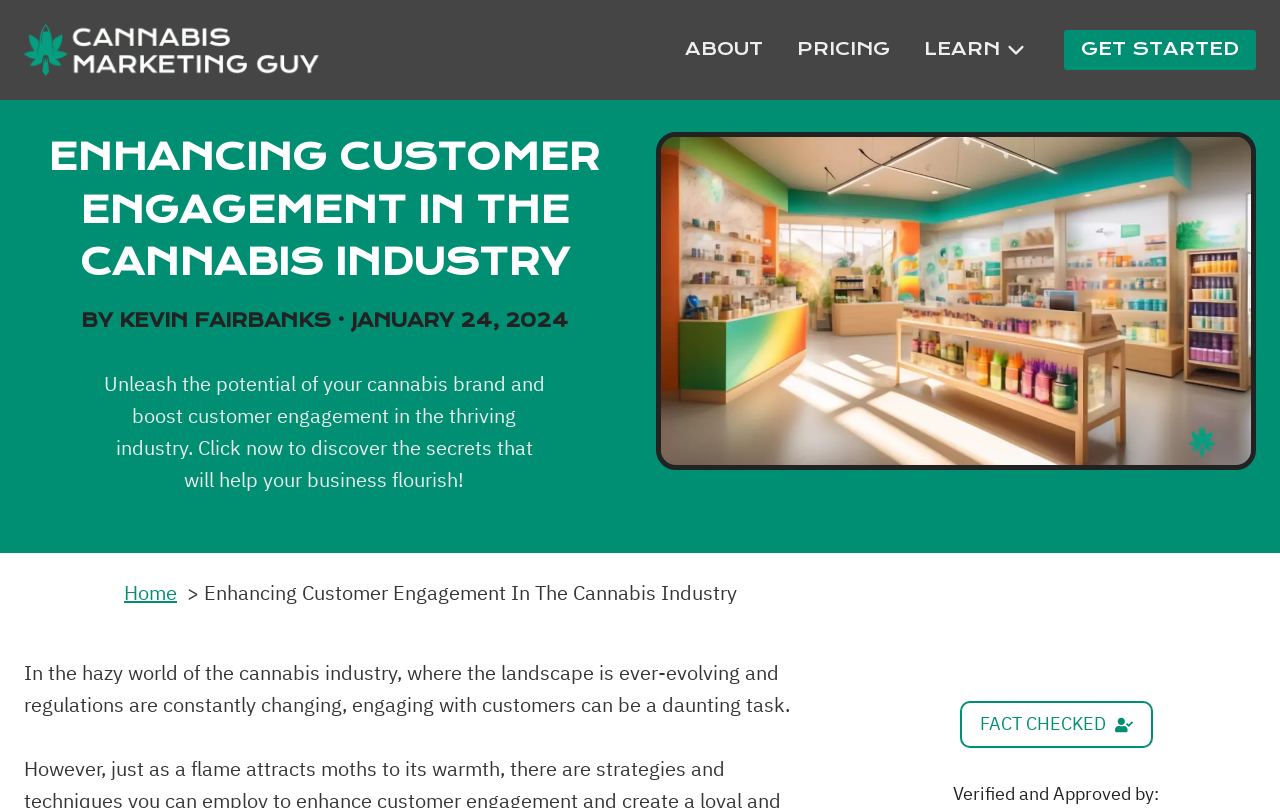Generate a comprehensive caption for the webpage you are viewing.

This webpage is focused on cannabis brand marketing and customer engagement. At the top left, there is a logo of "Cannabis Marketing Guy" accompanied by a navigation menu with links to "ABOUT", "PRICING", and "LEARN" sections. To the right of the navigation menu, a prominent "GET STARTED" button is displayed.

Below the navigation menu, a heading reads "ENHANCING CUSTOMER ENGAGEMENT IN THE CANNABIS INDUSTRY" followed by a subheading with the author's name and date. A brief introductory text summarizes the importance of customer engagement in the cannabis industry.

On the right side of the introductory text, a large image showcases a vibrant dispensary interior with customers engaging in interactive product demonstrations. Below this image, a breadcrumb navigation menu displays the current page's title and a link to the "Home" page.

The main content of the webpage begins with a paragraph discussing the challenges of customer engagement in the cannabis industry. At the bottom of the page, a "FACT CHECKED" label is displayed, followed by a verification statement from an approving authority.

Throughout the webpage, there are a total of 5 links, 2 images, 3 headings, and 5 blocks of static text. The layout is organized, with clear headings and concise text, making it easy to navigate and understand the content.